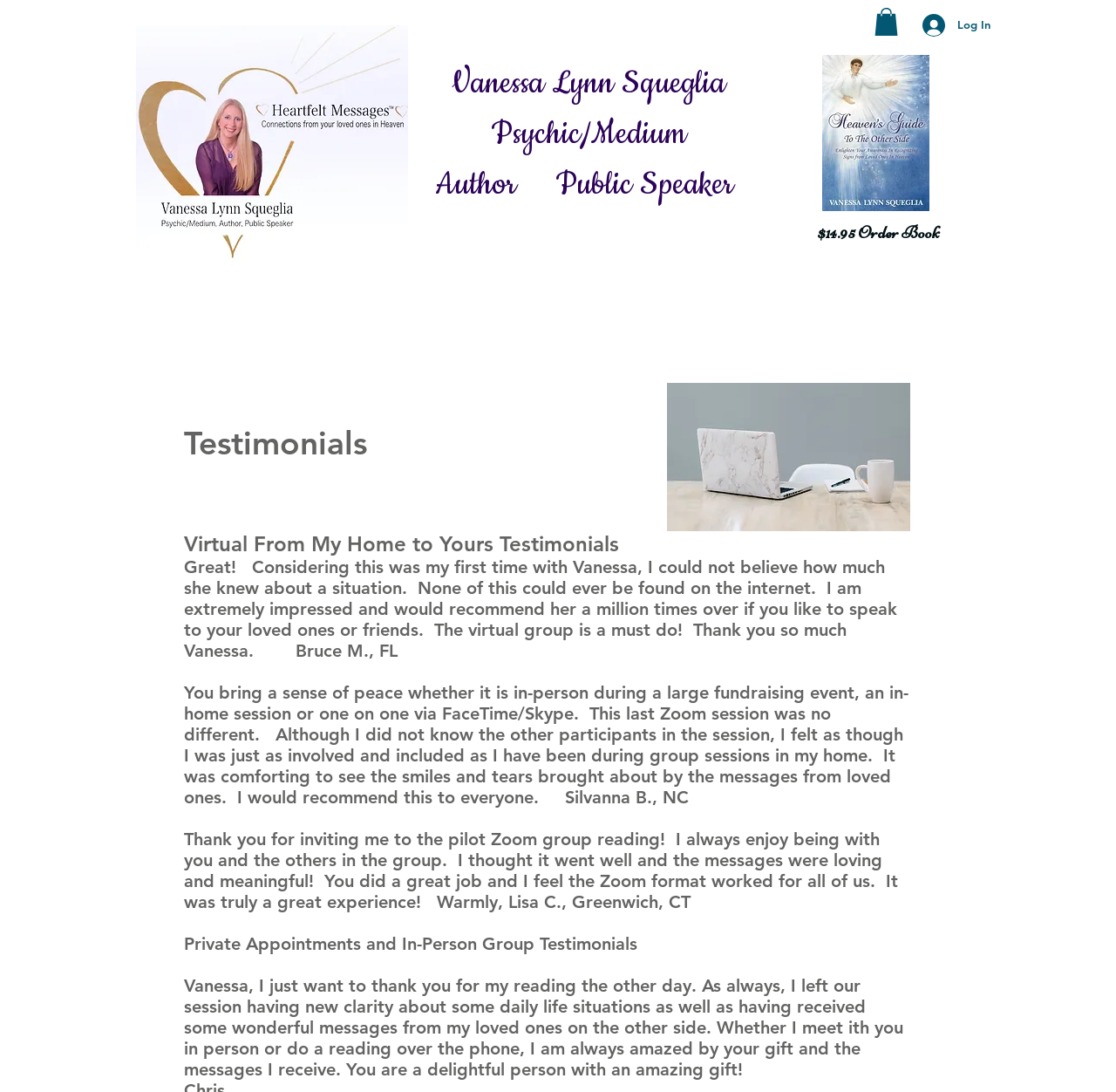Please locate the bounding box coordinates of the element's region that needs to be clicked to follow the instruction: "Navigate to the HOME page". The bounding box coordinates should be provided as four float numbers between 0 and 1, i.e., [left, top, right, bottom].

[0.155, 0.241, 0.213, 0.267]